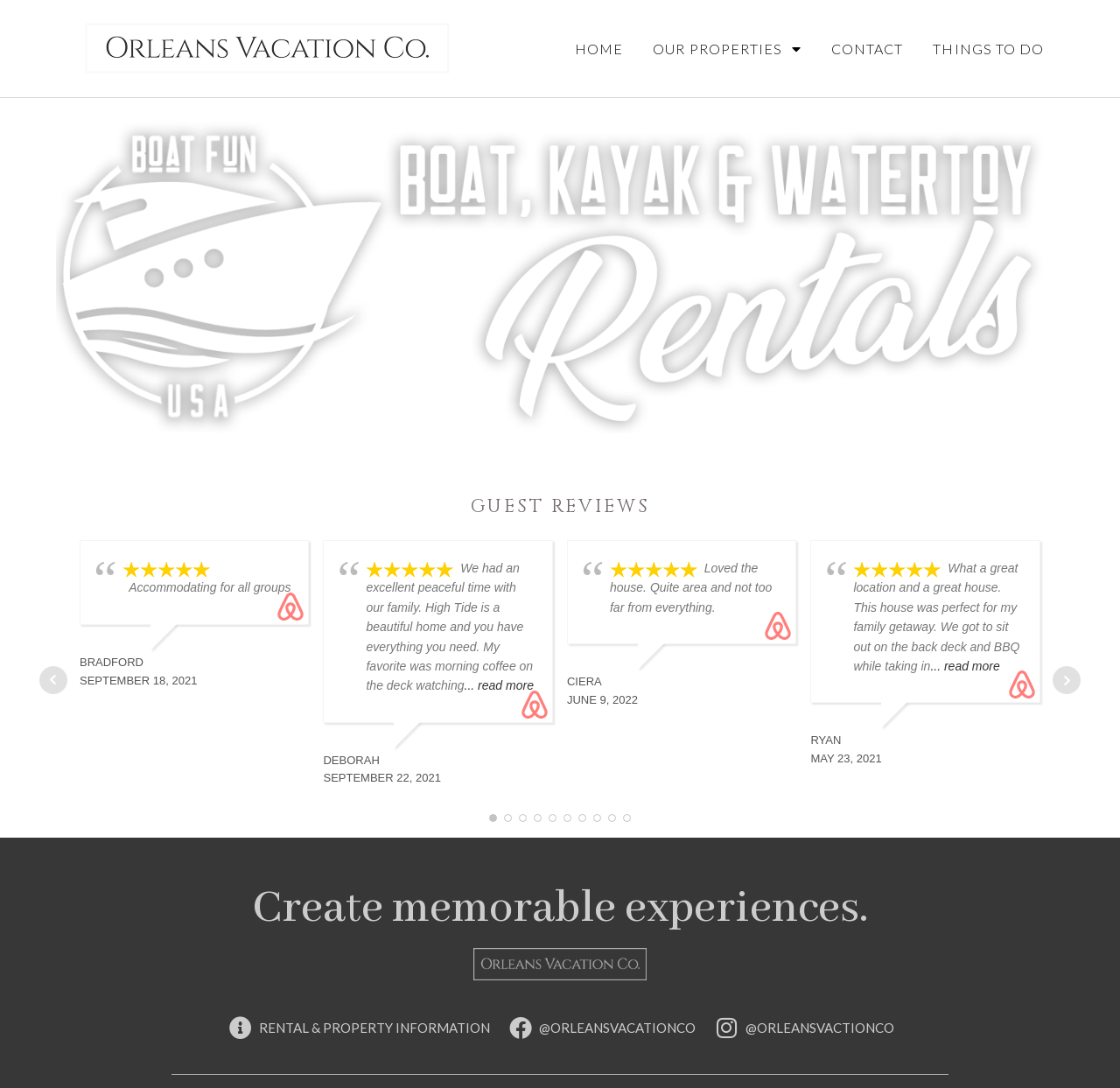Kindly determine the bounding box coordinates of the area that needs to be clicked to fulfill this instruction: "View RENTAL & PROPERTY INFORMATION".

[0.202, 0.934, 0.437, 0.955]